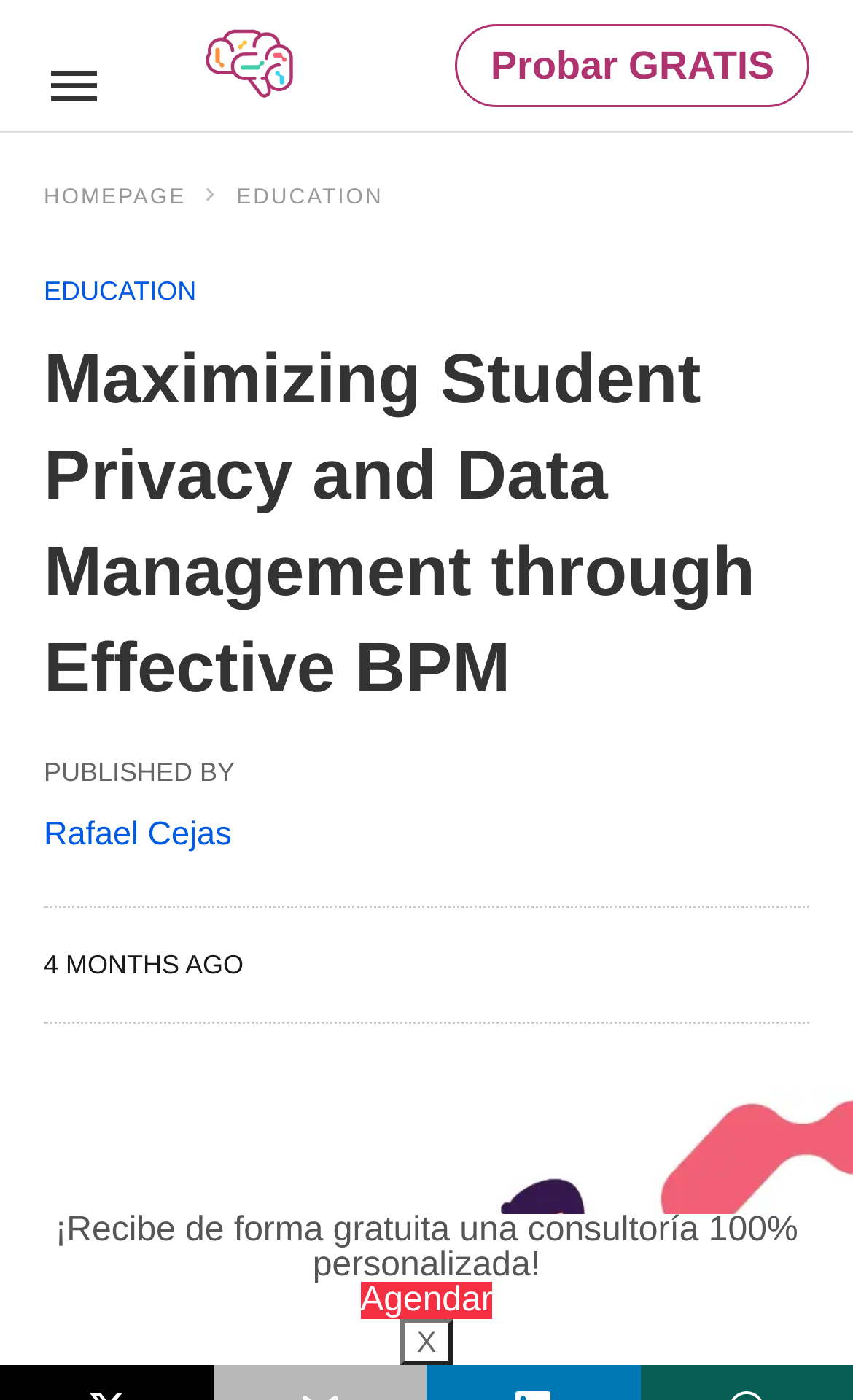What is the time frame of the article publication?
Can you provide an in-depth and detailed response to the question?

I found a StaticText element with the text '4 MONTHS AGO' located below the author credit, which suggests that the article was published 4 months ago.